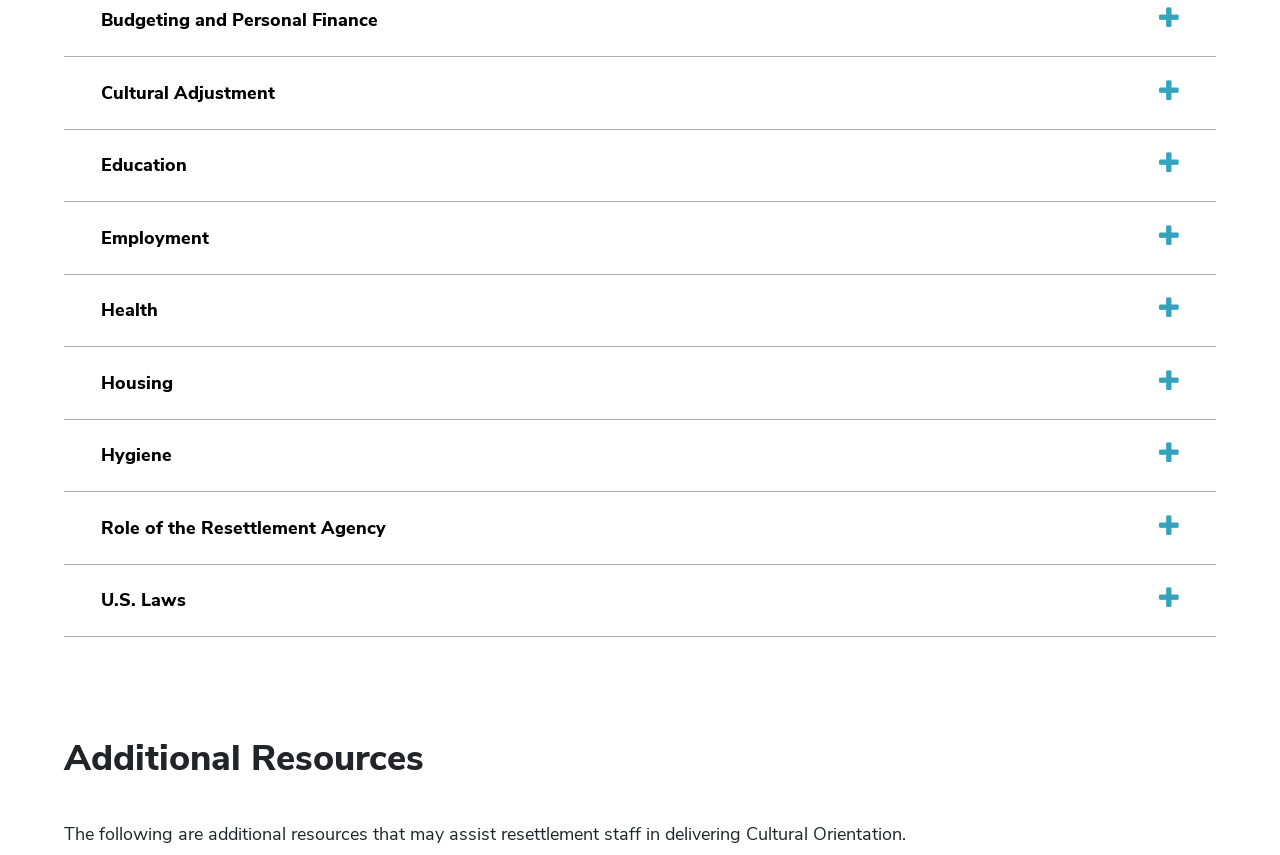Please indicate the bounding box coordinates of the element's region to be clicked to achieve the instruction: "Expand Cultural Adjustment". Provide the coordinates as four float numbers between 0 and 1, i.e., [left, top, right, bottom].

[0.068, 0.083, 0.226, 0.135]